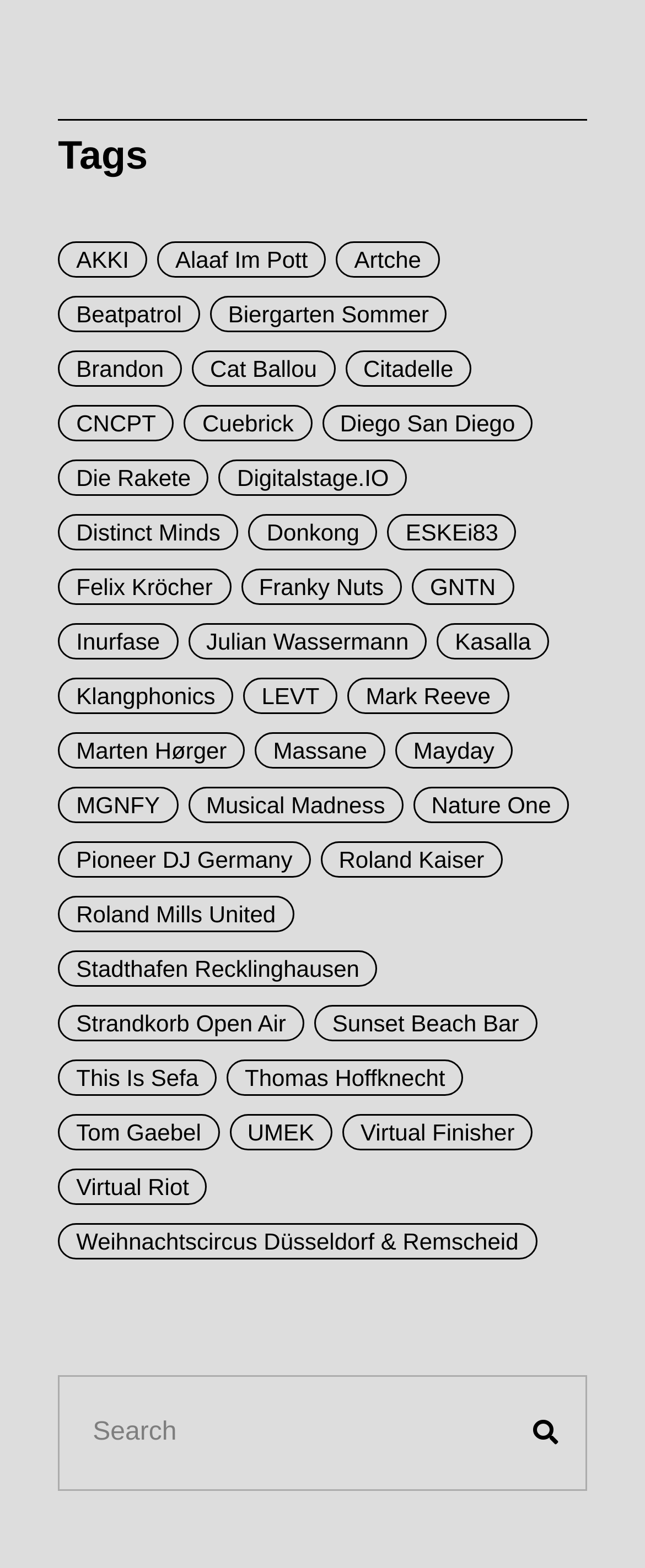Determine the bounding box coordinates for the area that needs to be clicked to fulfill this task: "Explore Cuebrick's entries". The coordinates must be given as four float numbers between 0 and 1, i.e., [left, top, right, bottom].

[0.285, 0.259, 0.484, 0.282]